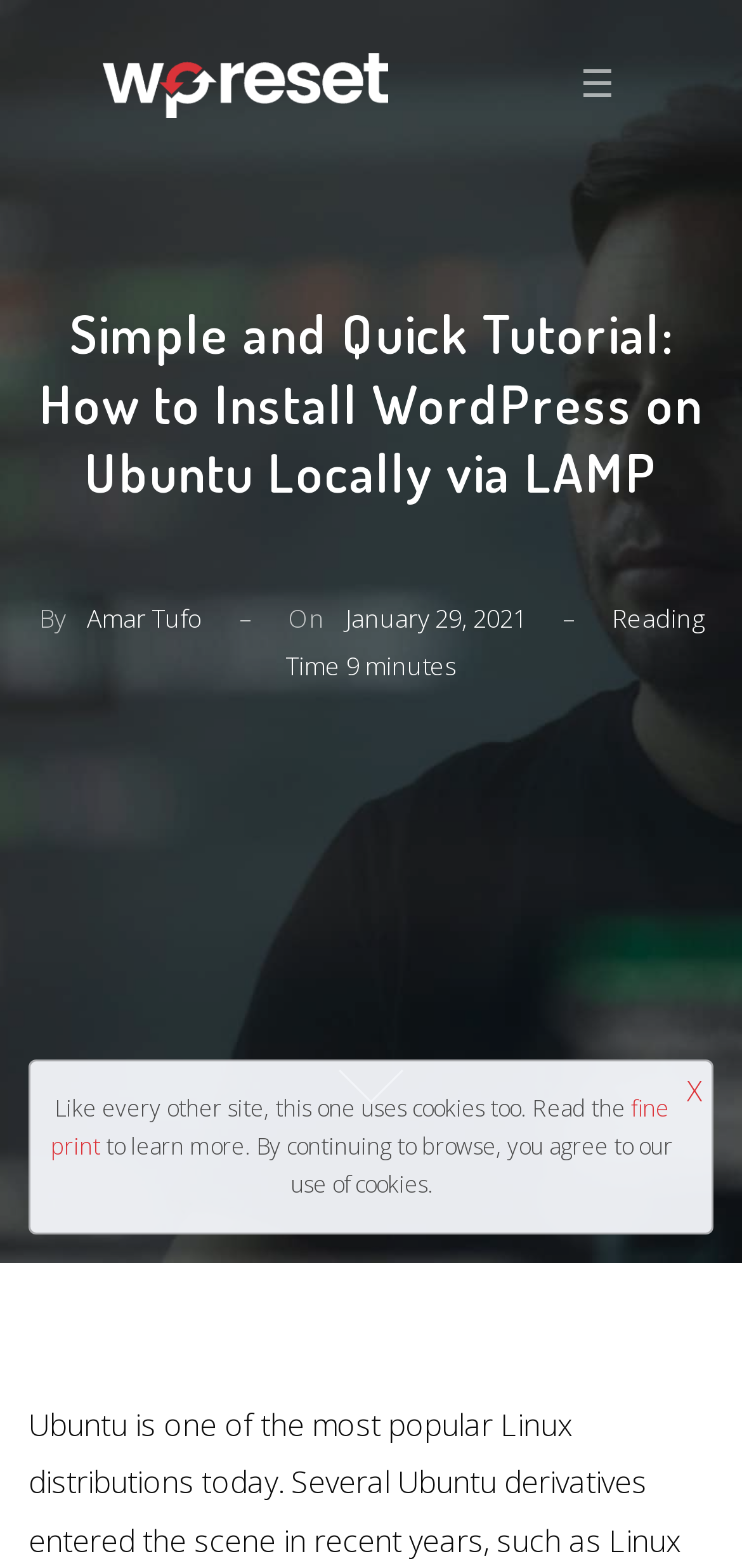With reference to the screenshot, provide a detailed response to the question below:
What is the estimated reading time?

The estimated reading time can be found in the text 'Reading Time' which is located below the date of the article. The exact time is not specified, but it is mentioned in minutes.